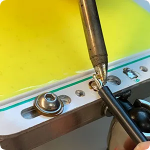What is the purpose of the vivid yellow backdrop?
Answer the question with a single word or phrase, referring to the image.

To suggest a well-lit workspace